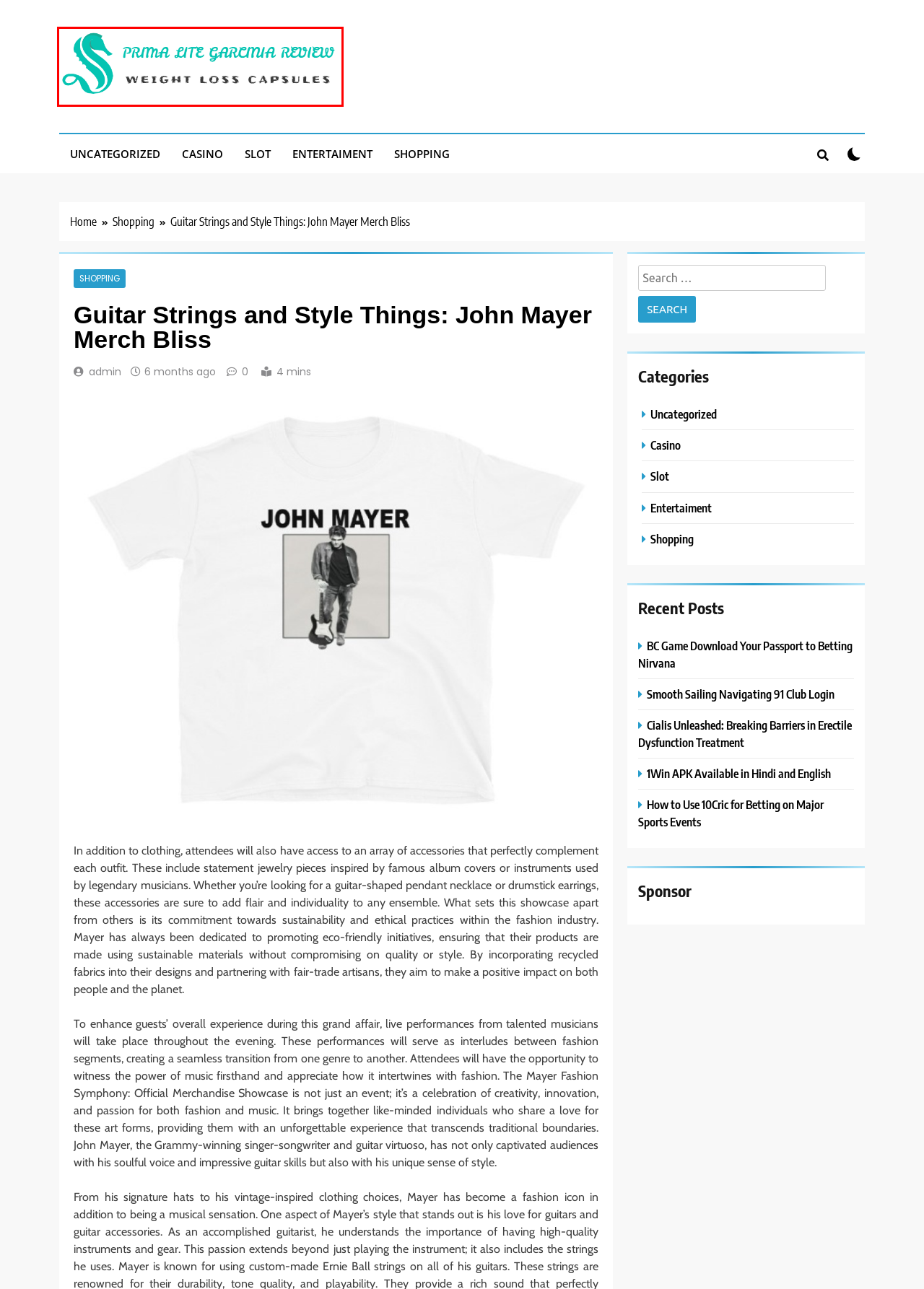You are presented with a screenshot of a webpage containing a red bounding box around an element. Determine which webpage description best describes the new webpage after clicking on the highlighted element. Here are the candidates:
A. Shopping – Prima Lite Garcinia Review
B. Smooth Sailing Navigating 91 Club Login – Prima Lite Garcinia Review
C. 1Win APK Available in Hindi and English – Prima Lite Garcinia Review
D. Cialis Unleashed: Breaking Barriers in Erectile Dysfunction Treatment – Prima Lite Garcinia Review
E. Prima Lite Garcinia Review – Weight Loss Capsules
F. Casino – Prima Lite Garcinia Review
G. BC Game Download Your Passport to Betting Nirvana – Prima Lite Garcinia Review
H. Entertaiment – Prima Lite Garcinia Review

E